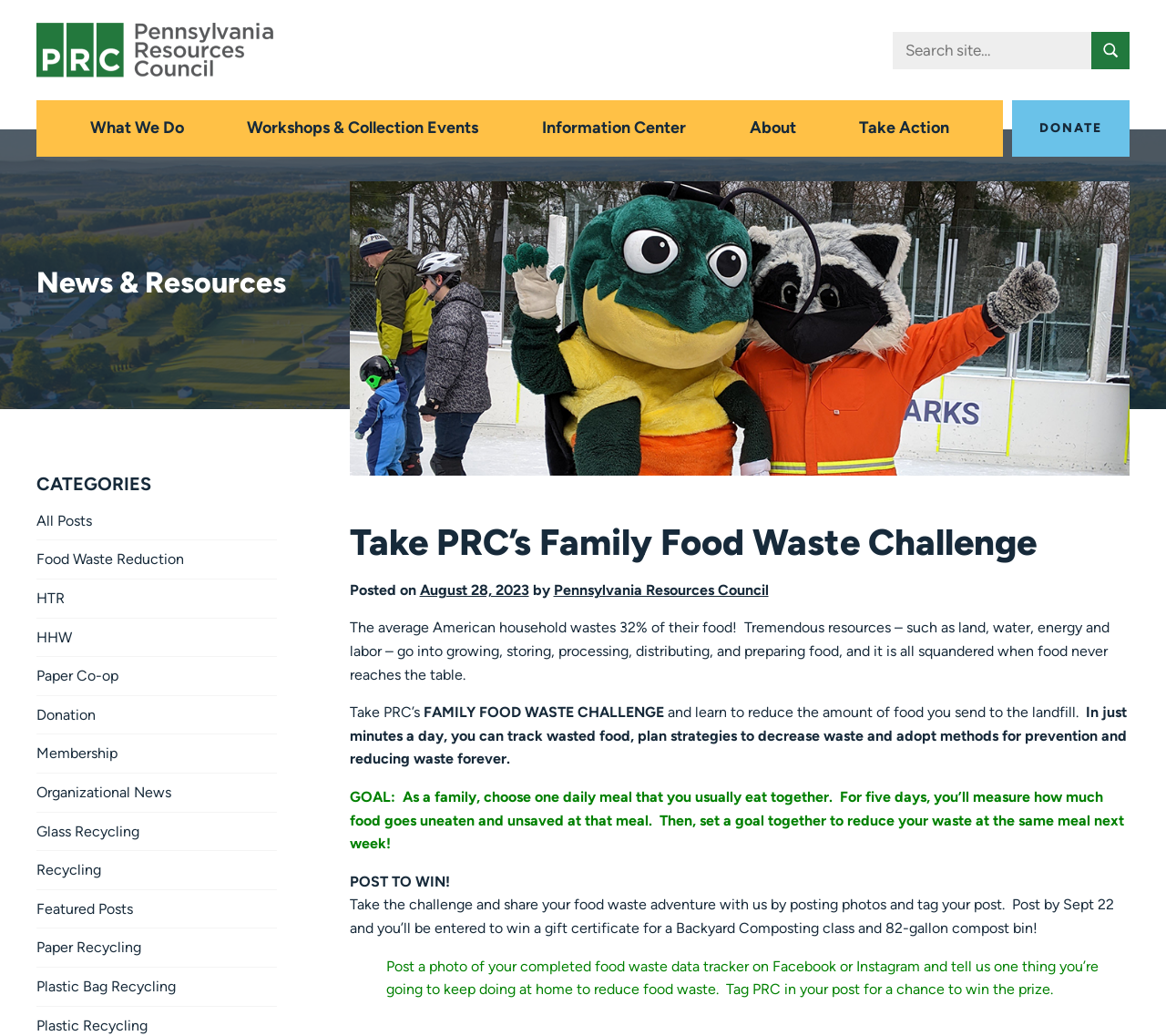Please determine the primary heading and provide its text.

Take PRC’s Family Food Waste Challenge